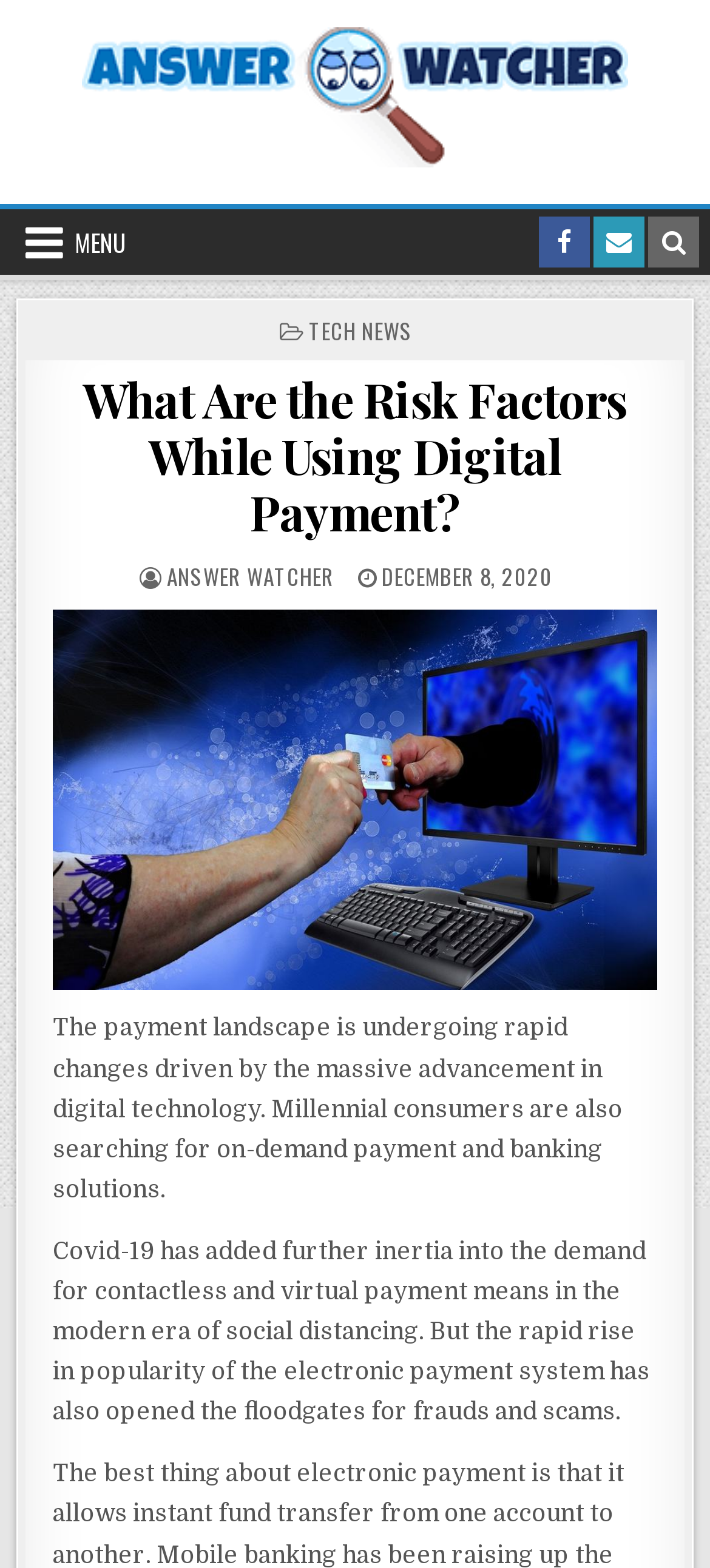When was the article posted?
Using the information from the image, answer the question thoroughly.

I obtained the posting date by looking at the 'POSTED ON' section, which indicates that the article was posted on 'DECEMBER 8, 2020'.